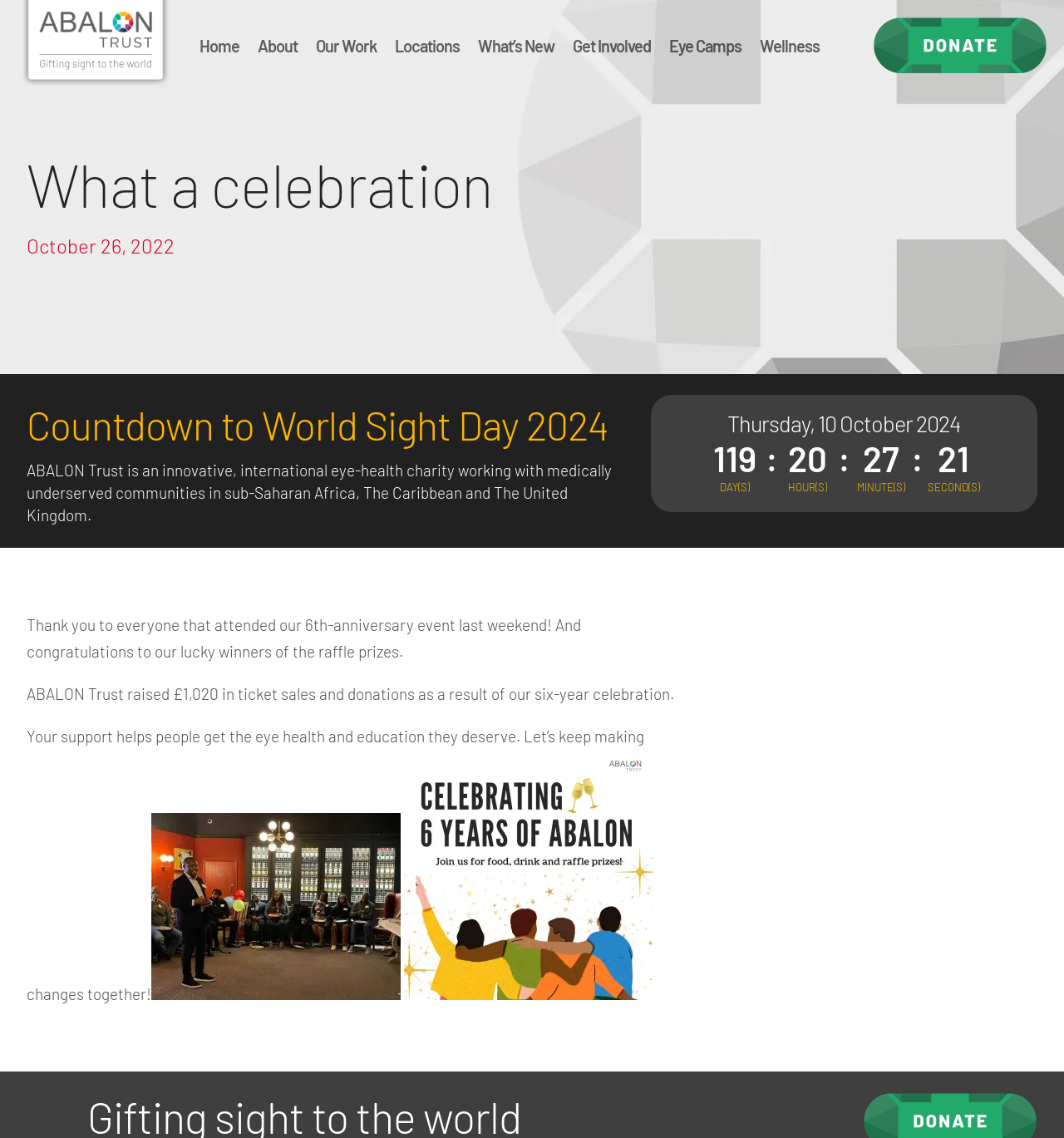How much was raised in ticket sales and donations?
Use the information from the image to give a detailed answer to the question.

The amount raised can be found in the static text 'ABALON Trust raised £1,020 in ticket sales and donations as a result of our six-year celebration.' which is located below the text about the 6th-anniversary event.